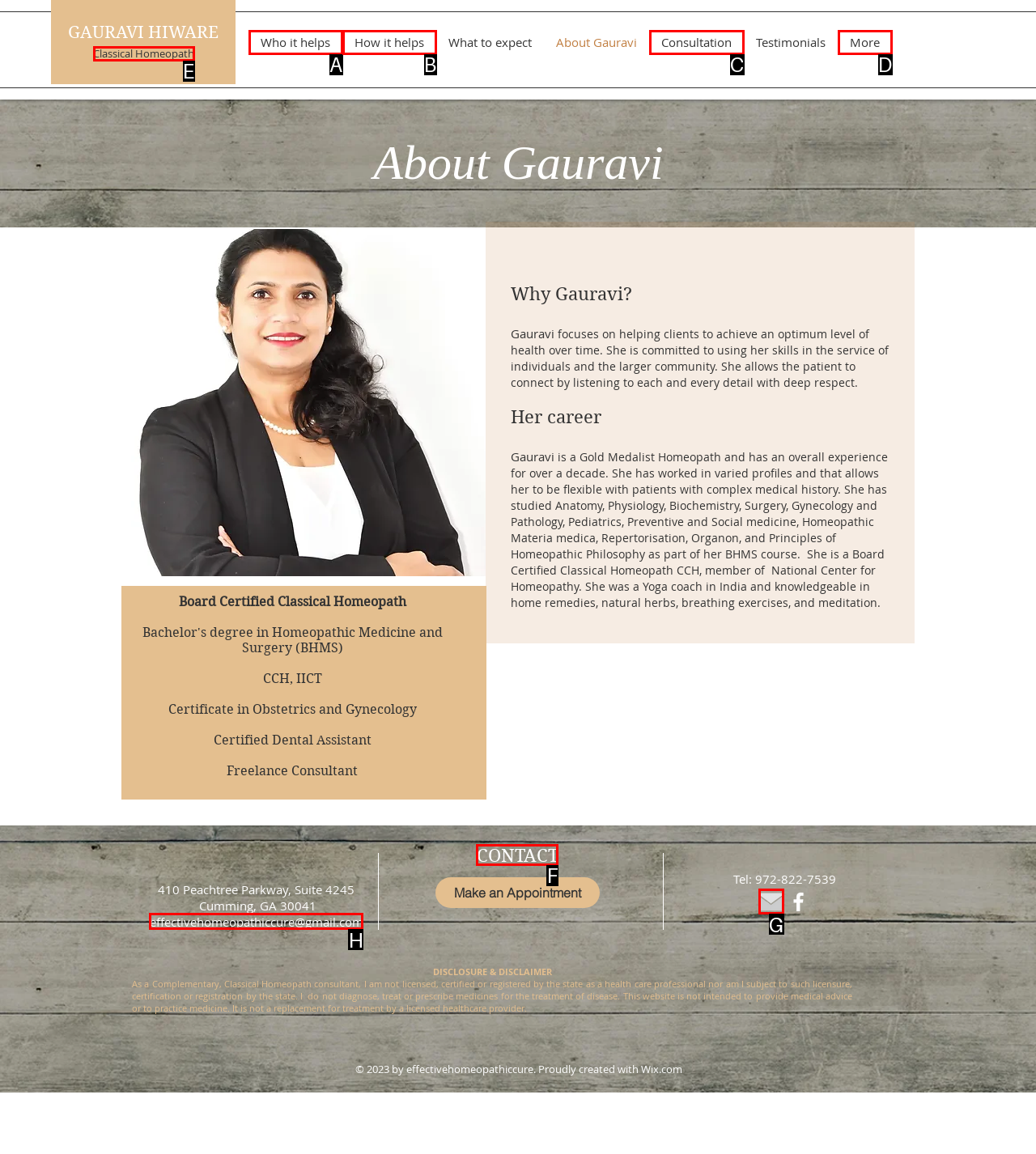Tell me which one HTML element I should click to complete the following task: Click on the 'CONTACT' link Answer with the option's letter from the given choices directly.

F